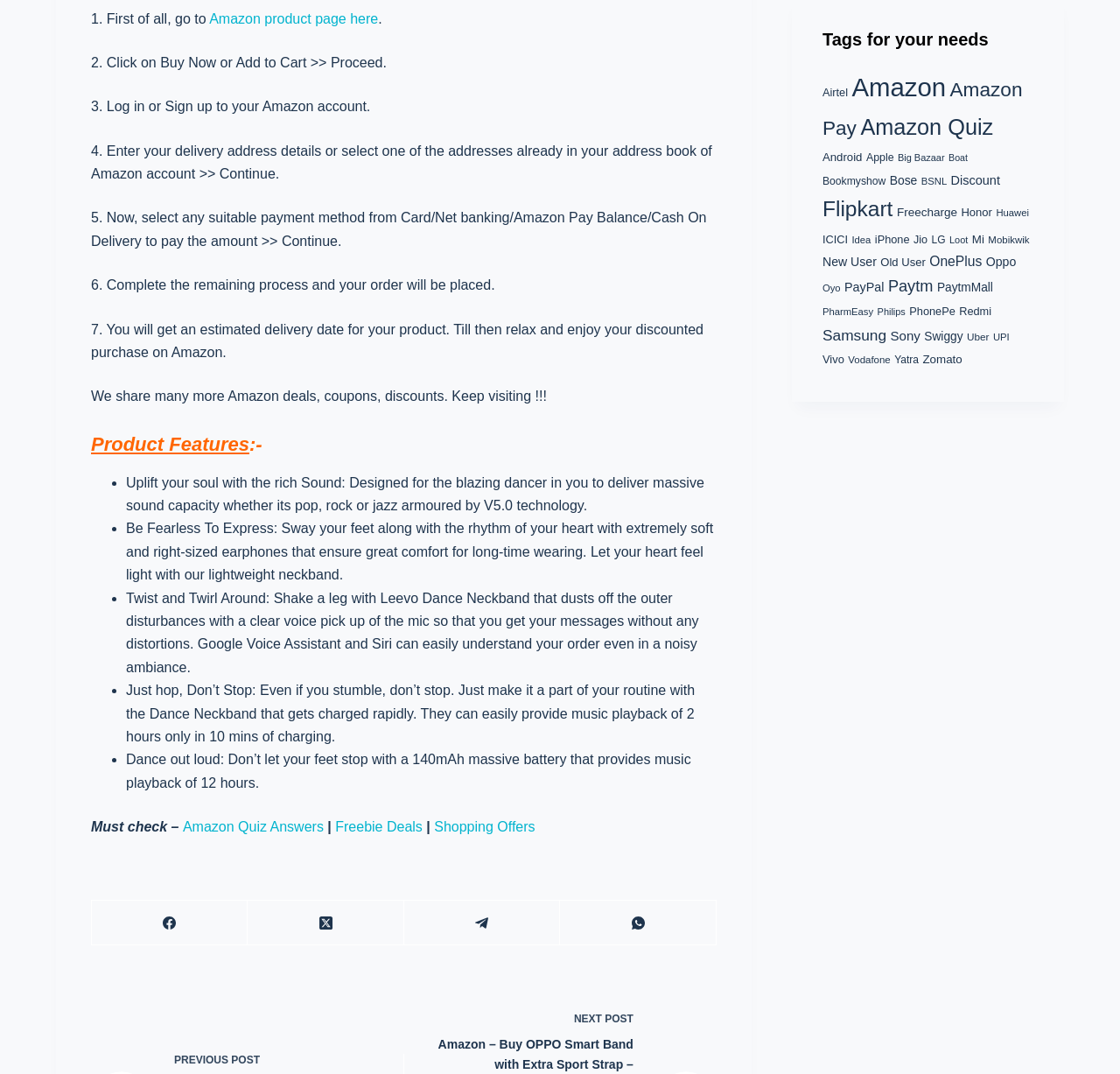How many hours of music playback does the product provide?
Provide a short answer using one word or a brief phrase based on the image.

12 hours